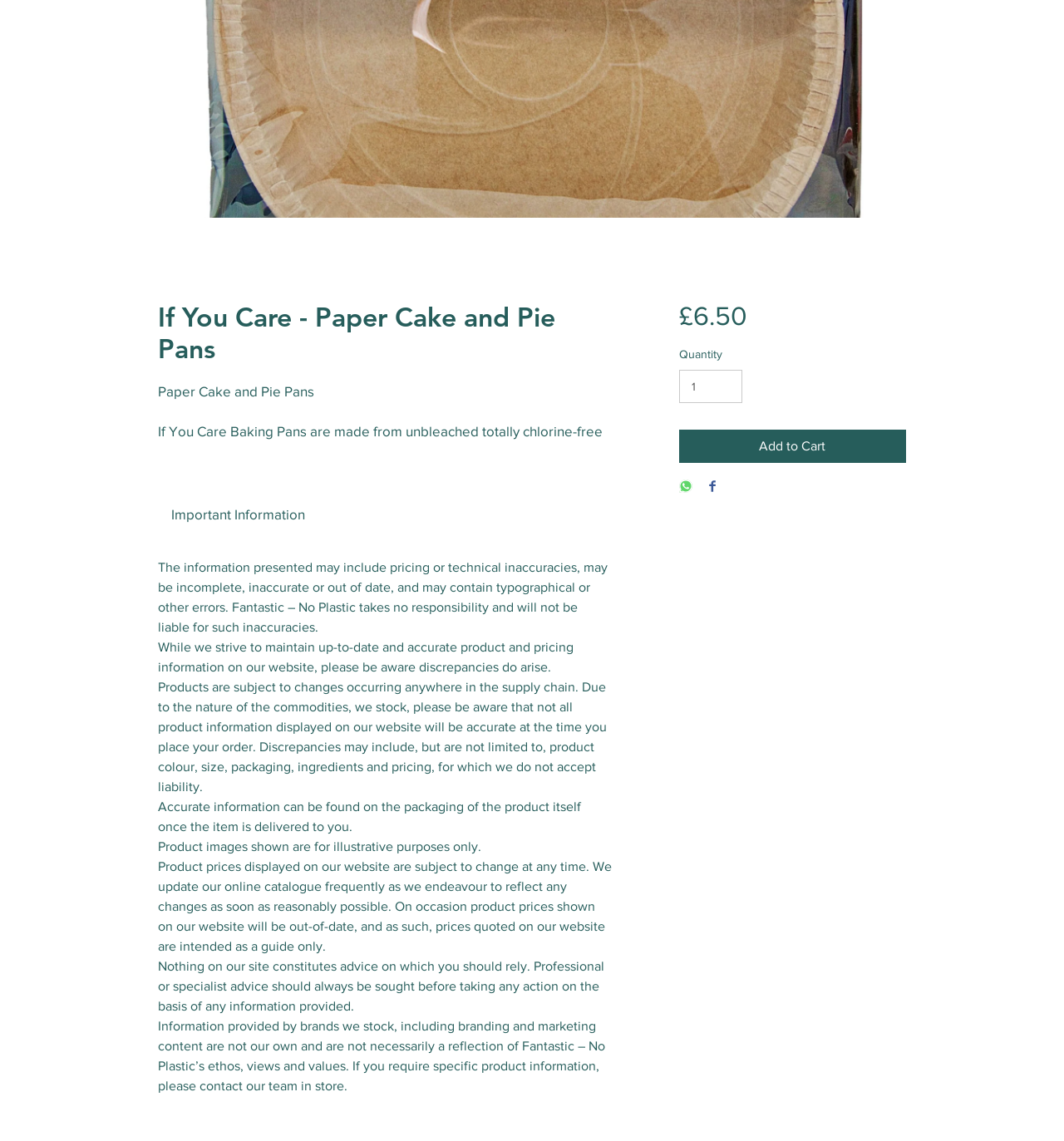Locate and provide the bounding box coordinates for the HTML element that matches this description: "input value="1" aria-label="Quantity" value="1"".

[0.638, 0.324, 0.698, 0.353]